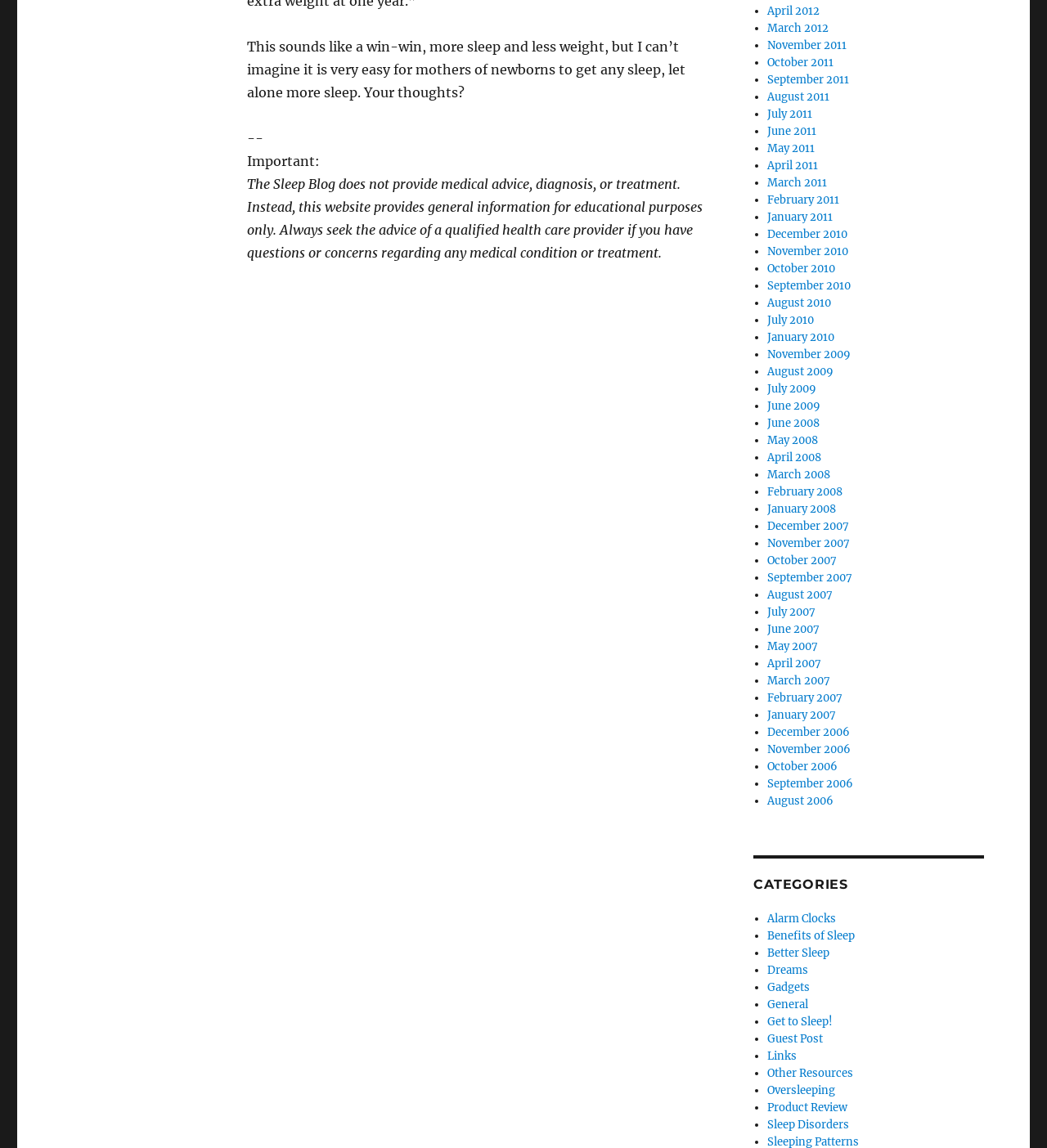Locate the bounding box coordinates of the clickable area to execute the instruction: "Explore November 2007". Provide the coordinates as four float numbers between 0 and 1, represented as [left, top, right, bottom].

[0.733, 0.467, 0.811, 0.479]